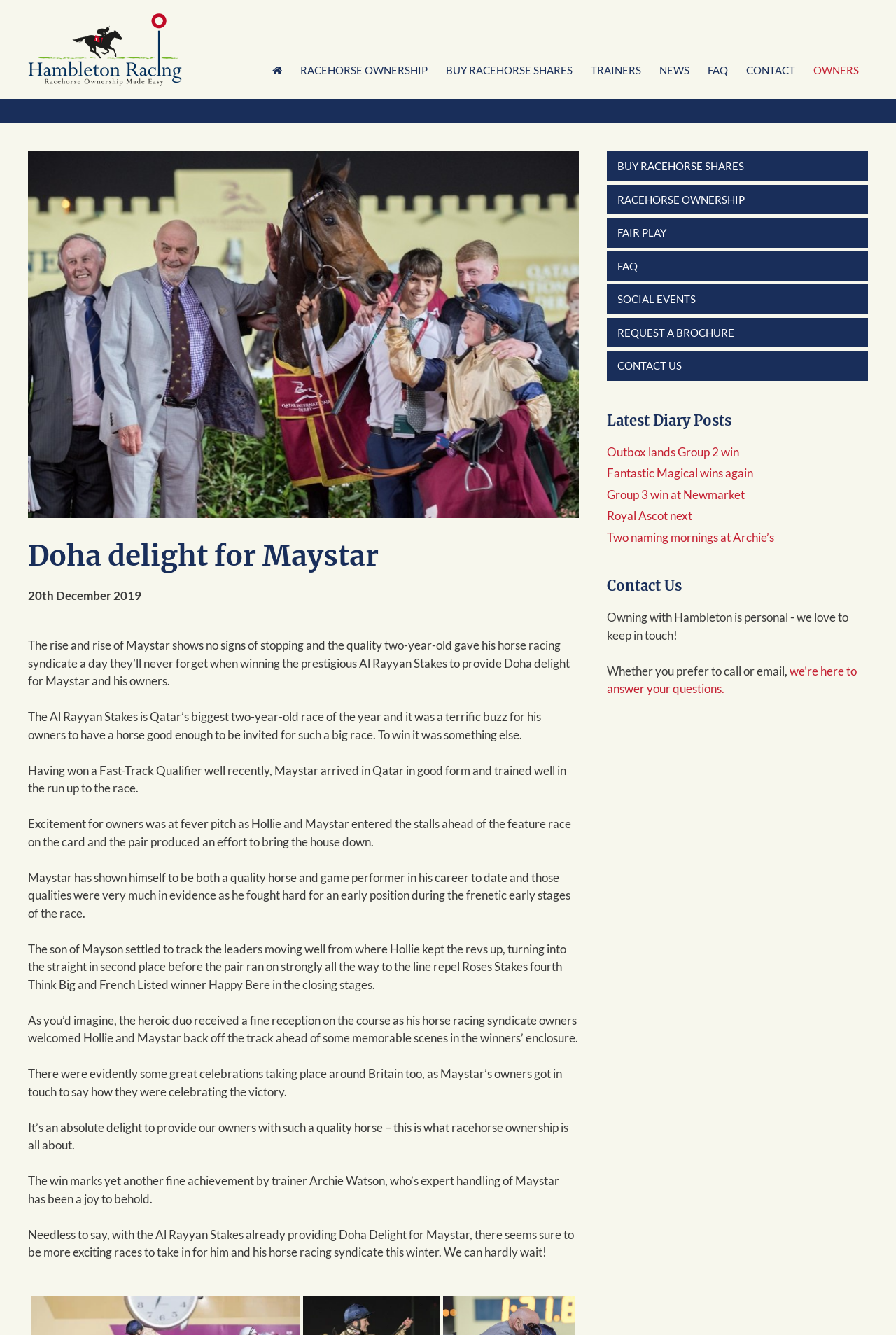Extract the text of the main heading from the webpage.

Doha delight for Maystar